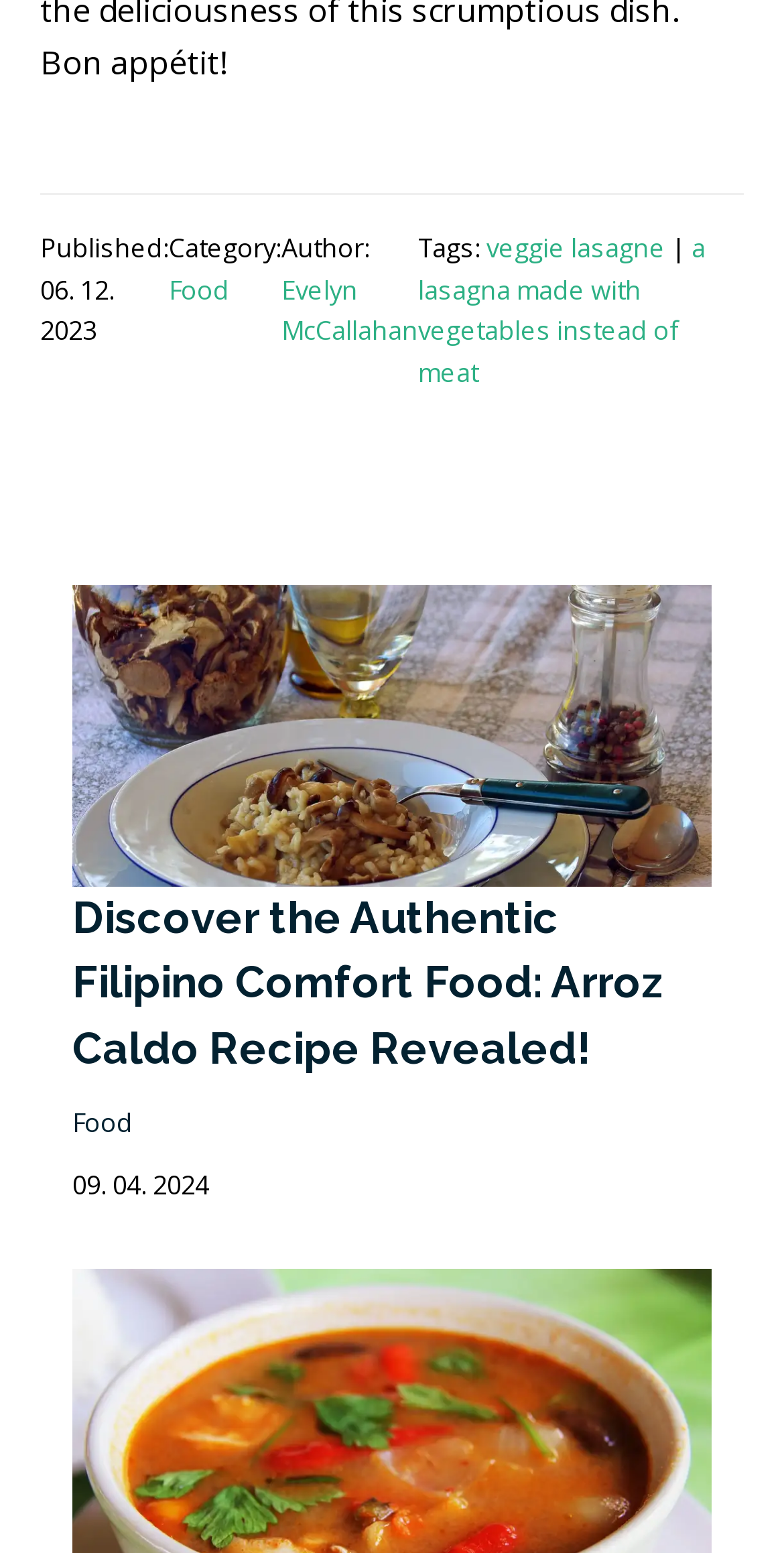What is the title of the article?
Please give a well-detailed answer to the question.

The title of the article can be found by looking at the heading element, which contains the text 'Discover the Authentic Filipino Comfort Food: Arroz Caldo Recipe Revealed!', indicating that this is the title of the article.